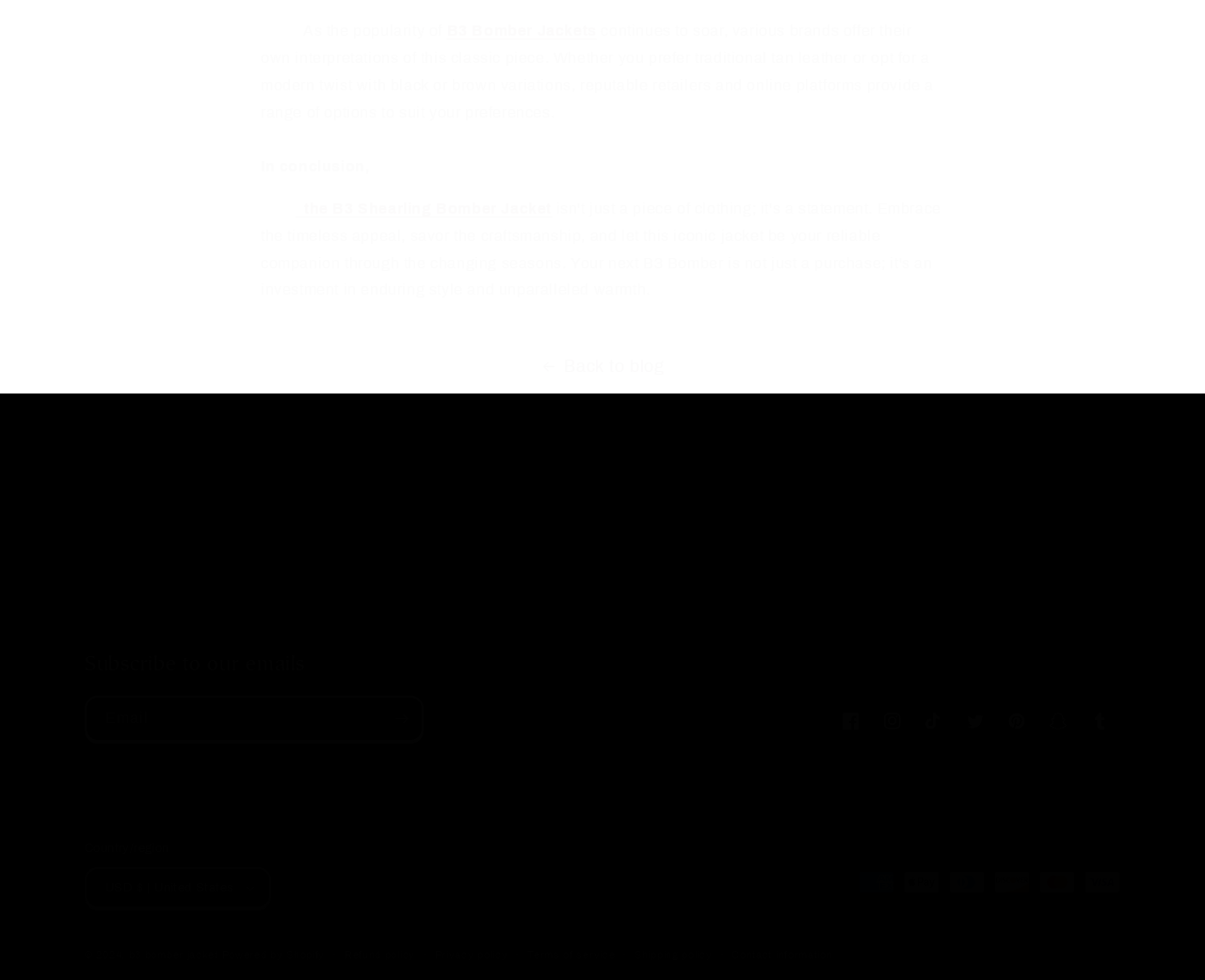Please give a concise answer to this question using a single word or phrase: 
What is the name of the platform that powers this website?

Shopify